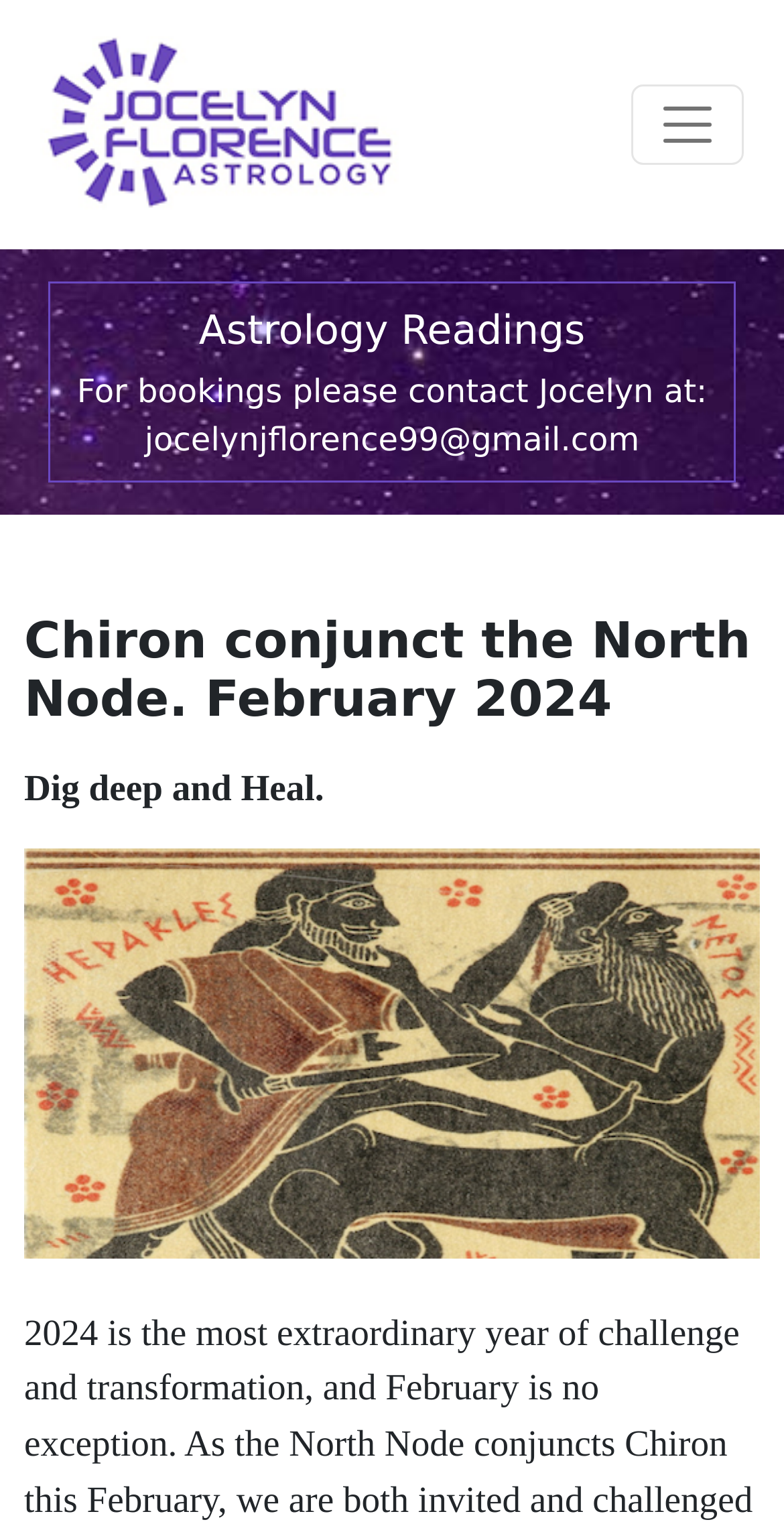Please provide a comprehensive answer to the question below using the information from the image: Is the navigation menu expanded?

I determined that the navigation menu is not expanded by looking at the button element with the text 'Toggle navigation' which has an attribute 'expanded' set to False.